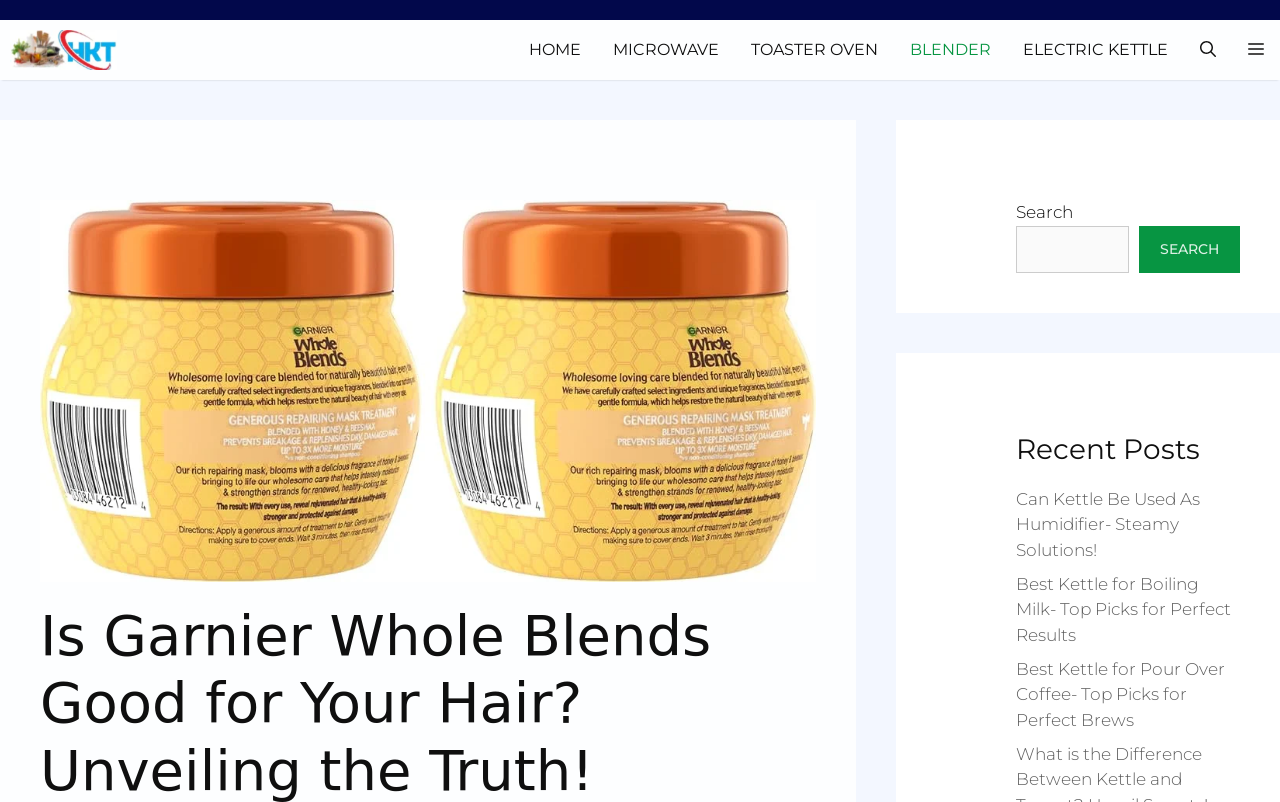Using the description: "ELECTRIC KETTLE", identify the bounding box of the corresponding UI element in the screenshot.

[0.787, 0.025, 0.925, 0.1]